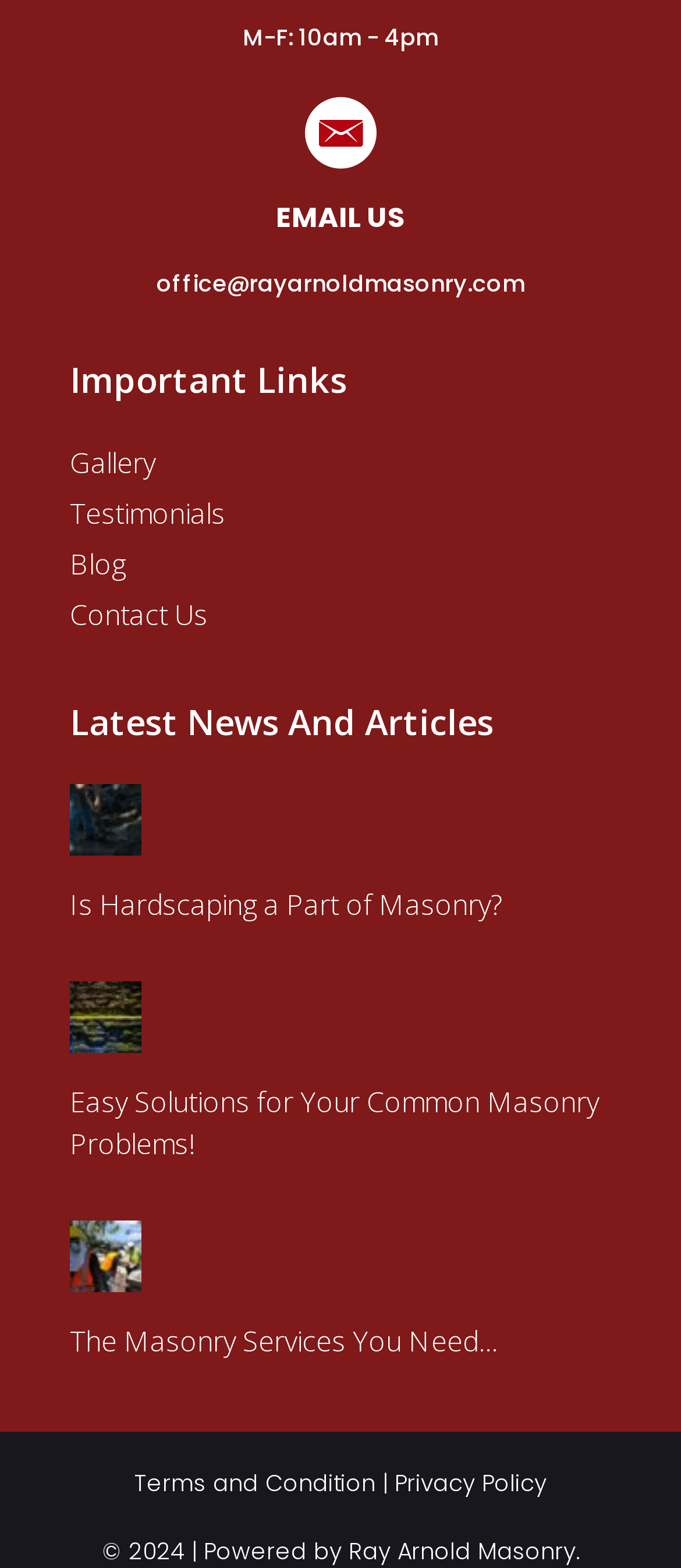Please pinpoint the bounding box coordinates for the region I should click to adhere to this instruction: "Learn about masonry services".

[0.103, 0.798, 0.208, 0.823]